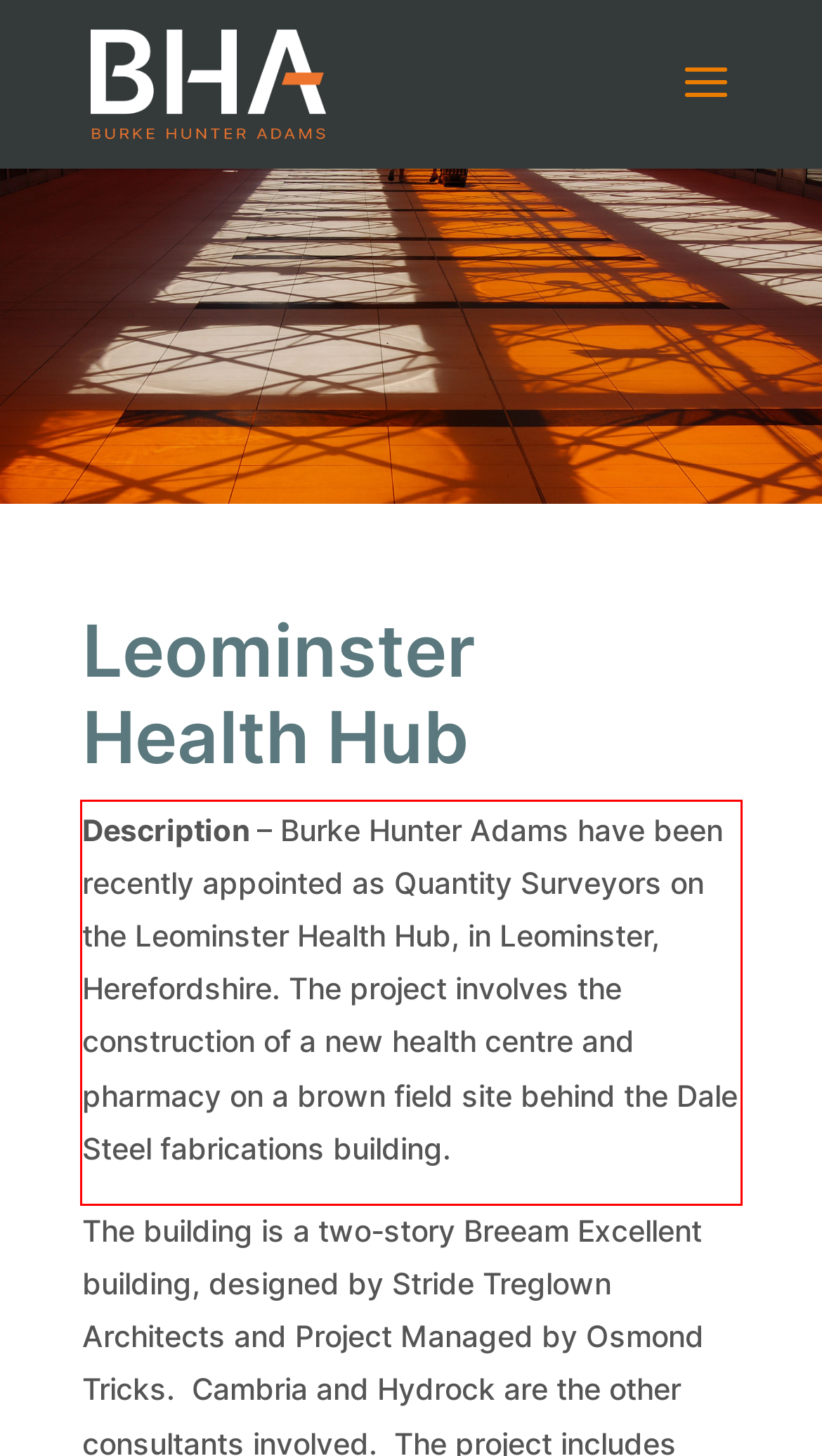Observe the screenshot of the webpage, locate the red bounding box, and extract the text content within it.

Description – Burke Hunter Adams have been recently appointed as Quantity Surveyors on the Leominster Health Hub, in Leominster, Herefordshire. The project involves the construction of a new health centre and pharmacy on a brown field site behind the Dale Steel fabrications building.